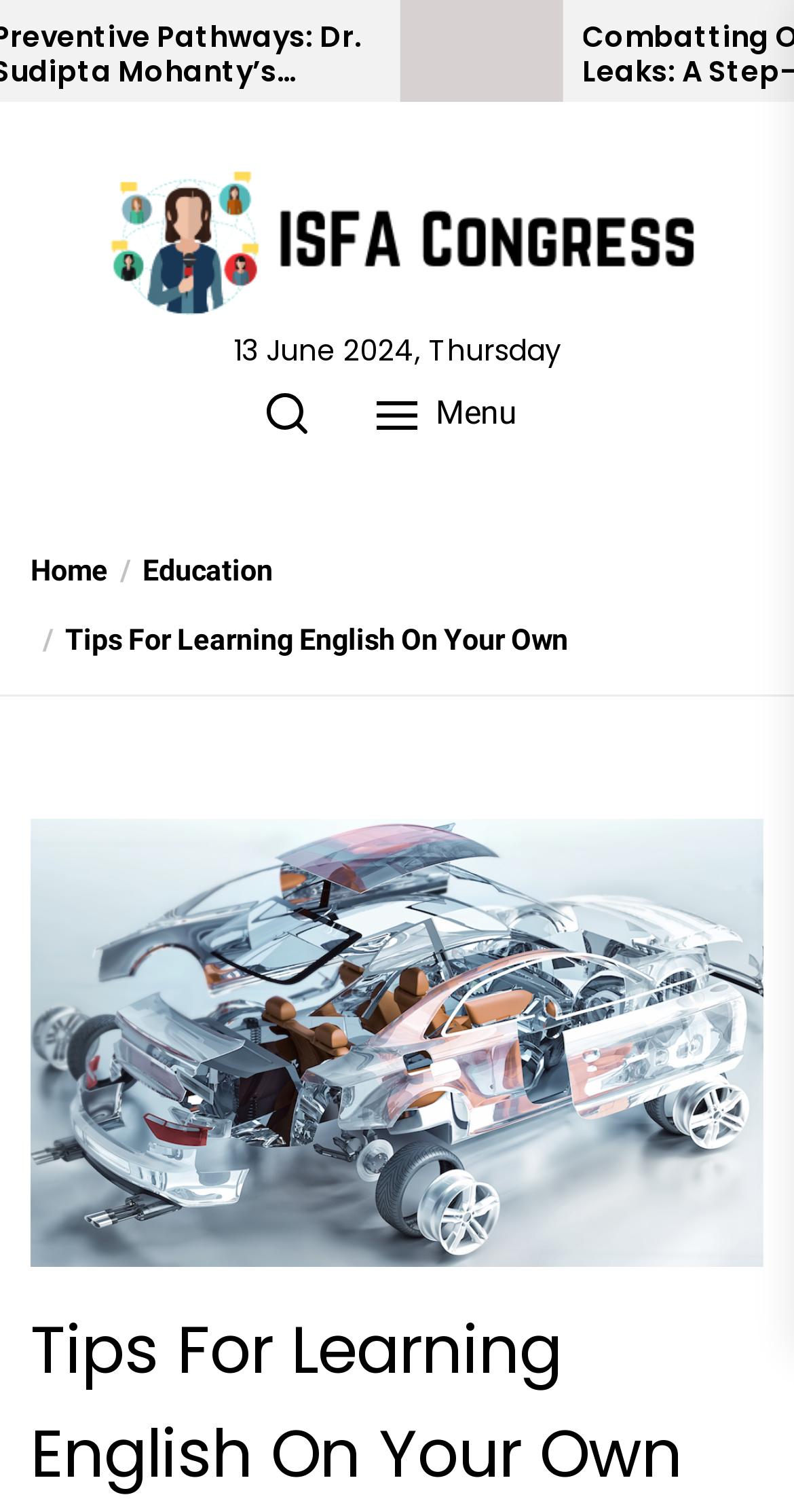Find the bounding box coordinates of the element's region that should be clicked in order to follow the given instruction: "click the search button". The coordinates should consist of four float numbers between 0 and 1, i.e., [left, top, right, bottom].

[0.297, 0.247, 0.426, 0.301]